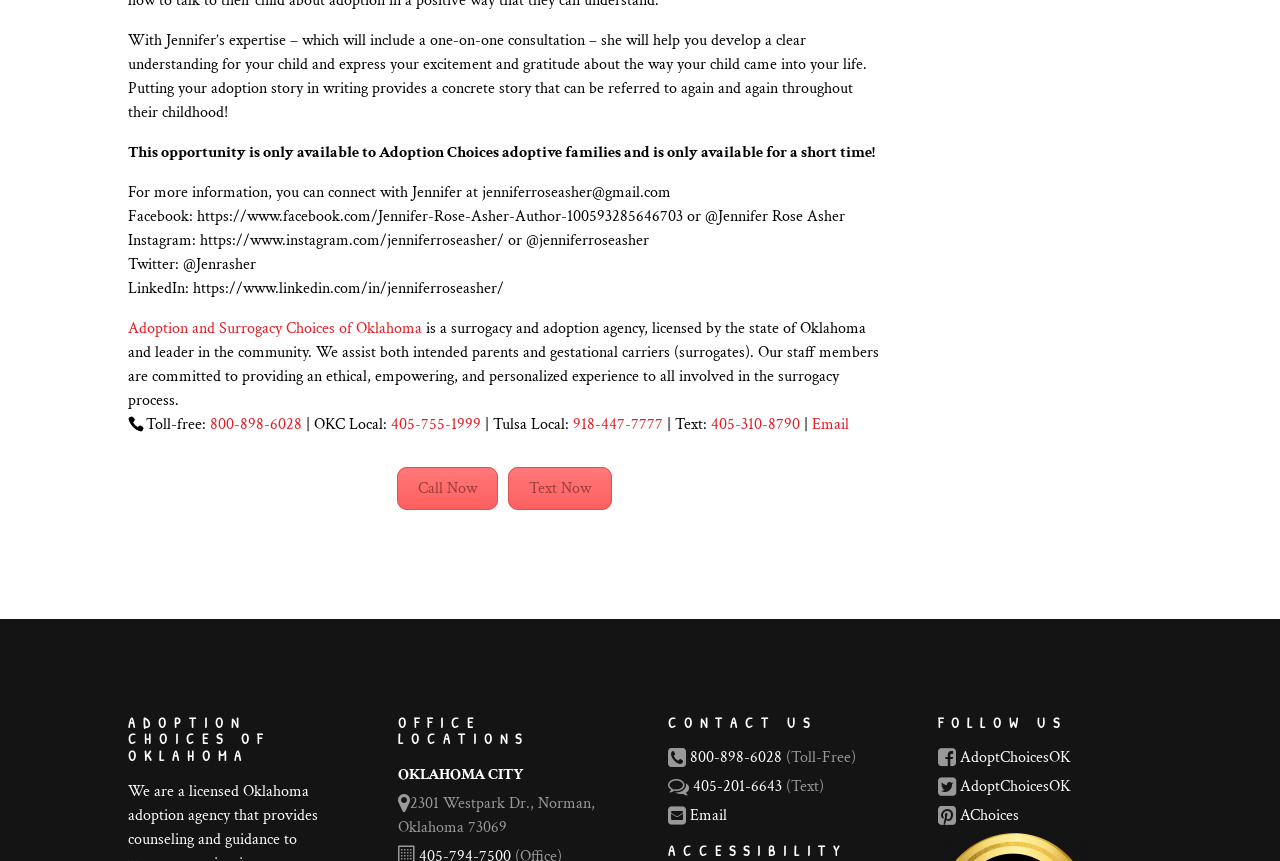Please identify the bounding box coordinates of the area that needs to be clicked to fulfill the following instruction: "Visit Powered by www.300.cn."

None